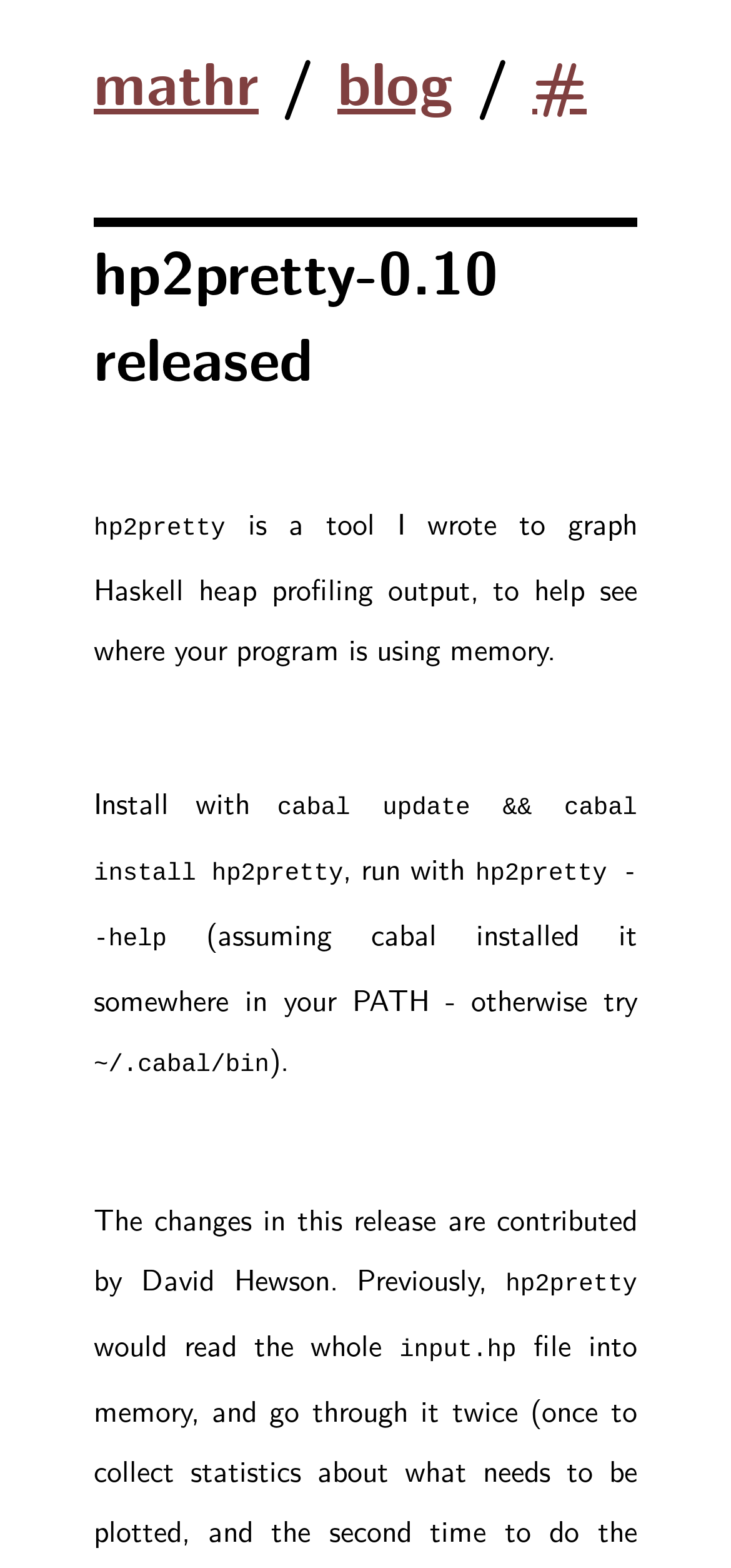What is the command to run hp2pretty with help?
Please give a detailed and elaborate answer to the question.

According to the webpage, to run hp2pretty with help, you need to run the command 'hp2pretty --help'.